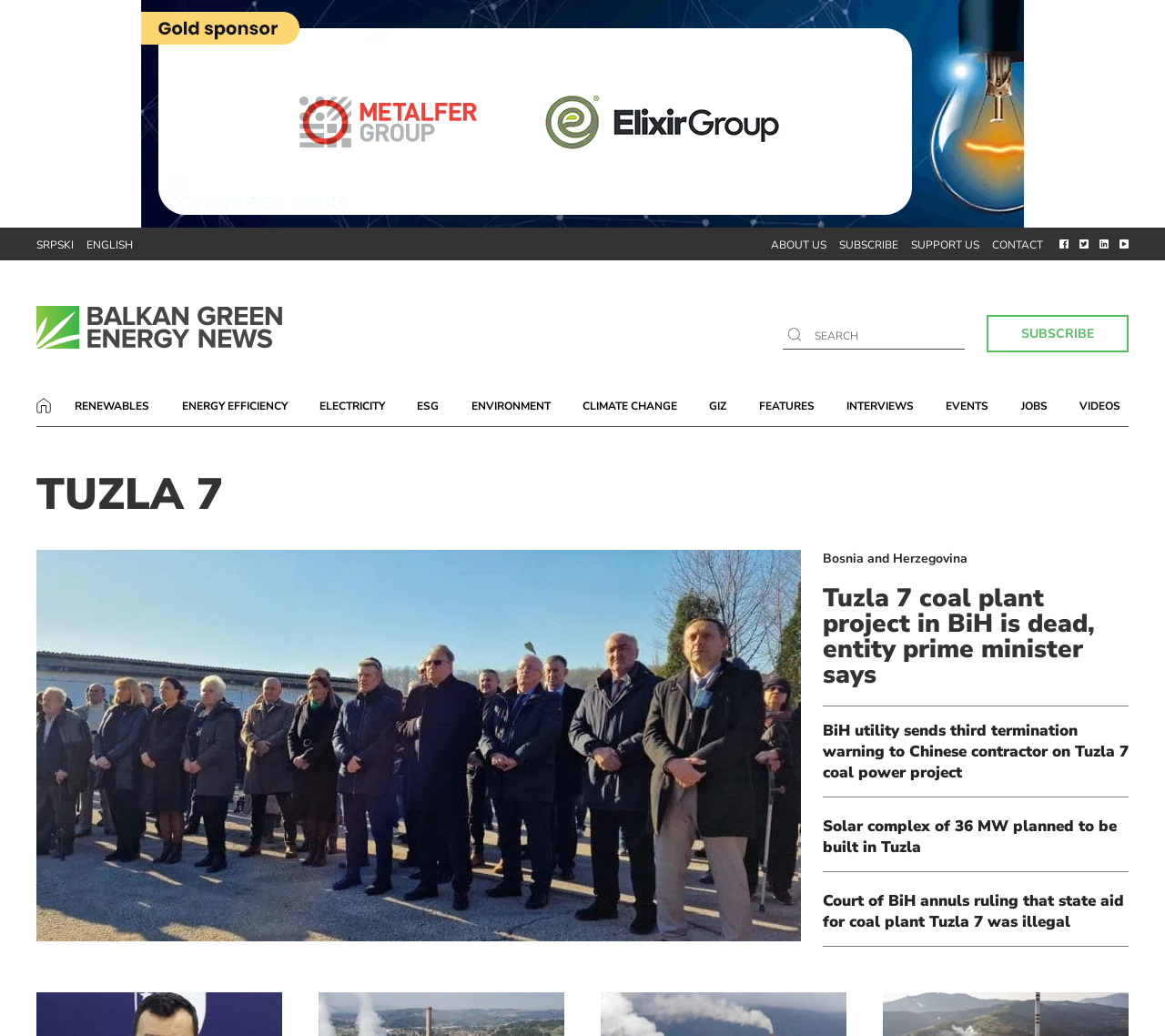Can you identify the bounding box coordinates of the clickable region needed to carry out this instruction: 'Subscribe to the newsletter'? The coordinates should be four float numbers within the range of 0 to 1, stated as [left, top, right, bottom].

[0.847, 0.312, 0.969, 0.331]